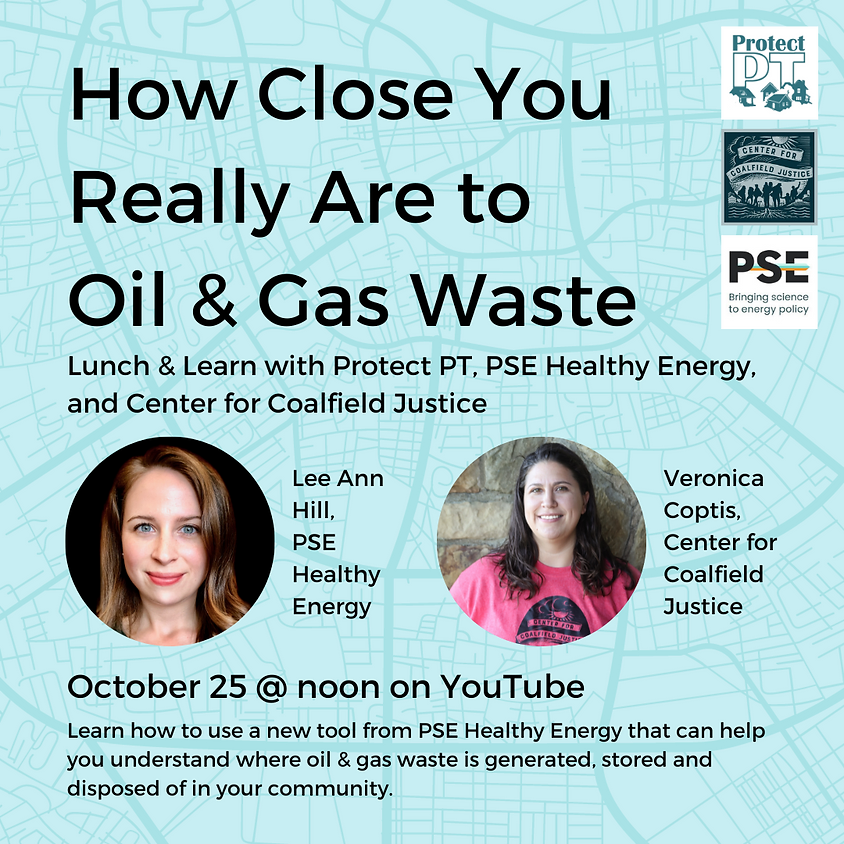Describe every aspect of the image in detail.

The image features a promotional graphic for an event titled "How Close You Really Are to Oil & Gas Waste." This Lunch & Learn session is organized in collaboration with Protect PT, PSE Healthy Energy, and the Center for Coalfield Justice. The event is scheduled for October 25 at noon and will be broadcasted on YouTube. 

Prominently displayed are the faces of the speakers: Lee Ann Hill from PSE Healthy Energy and Veronica Coptis from the Center for Coalfield Justice, each framed within circular portraits. The background showcases a subtle map design, visually connecting the theme of the event to community awareness and environmental concerns. Informative text invites viewers to learn about a new tool from PSE Healthy Energy aimed at understanding the generation, storage, and disposal of oil and gas waste in local communities. The layout is both engaging and informative, making it accessible for those interested in environmental justice and energy policy.